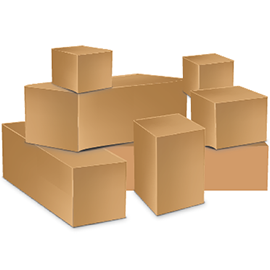Respond with a single word or phrase:
What is the characteristic of the boxes' construction?

Sturdy